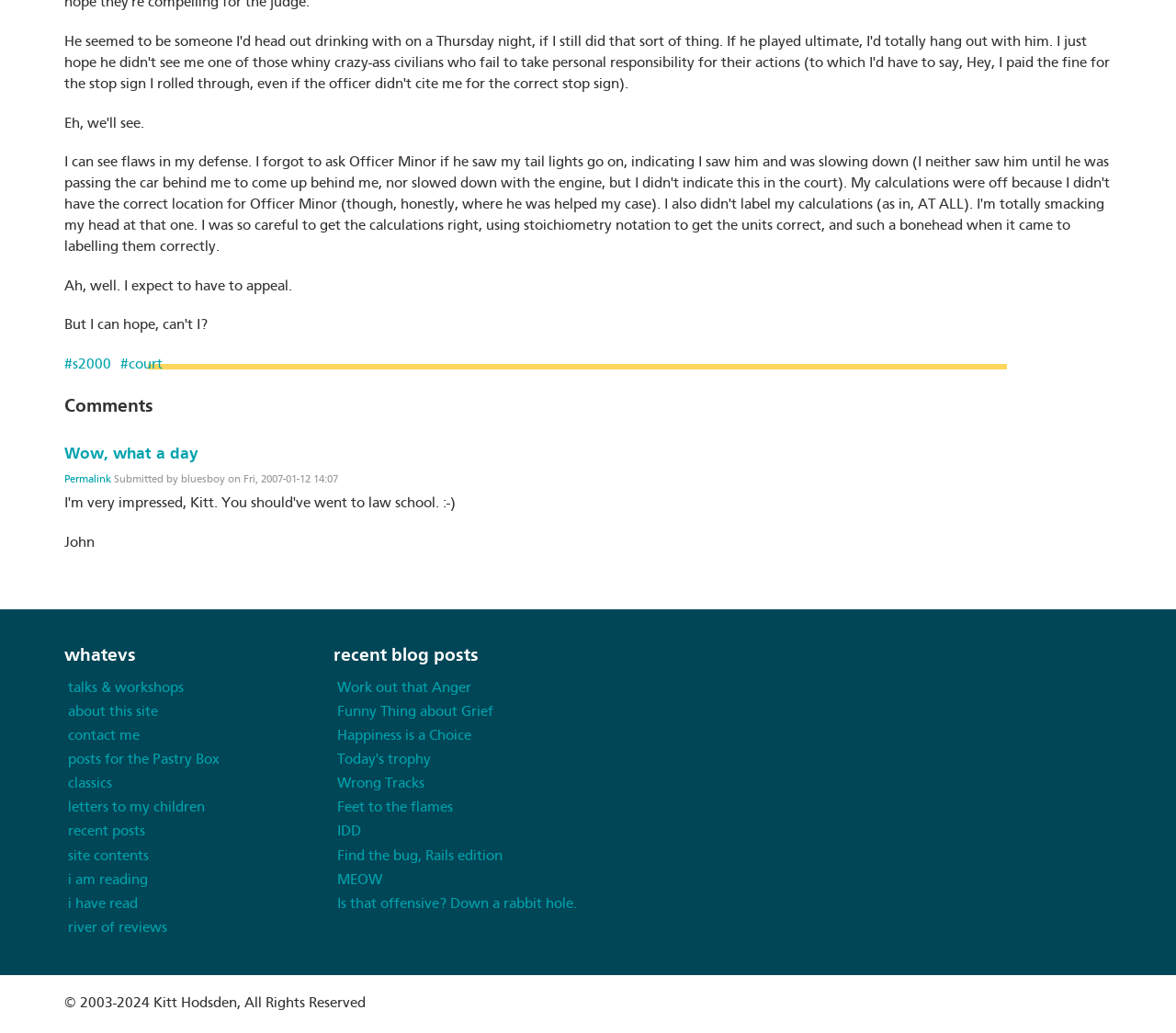Please determine the bounding box coordinates of the clickable area required to carry out the following instruction: "Click on the 'Work out that Anger' link". The coordinates must be four float numbers between 0 and 1, represented as [left, top, right, bottom].

[0.286, 0.66, 0.4, 0.674]